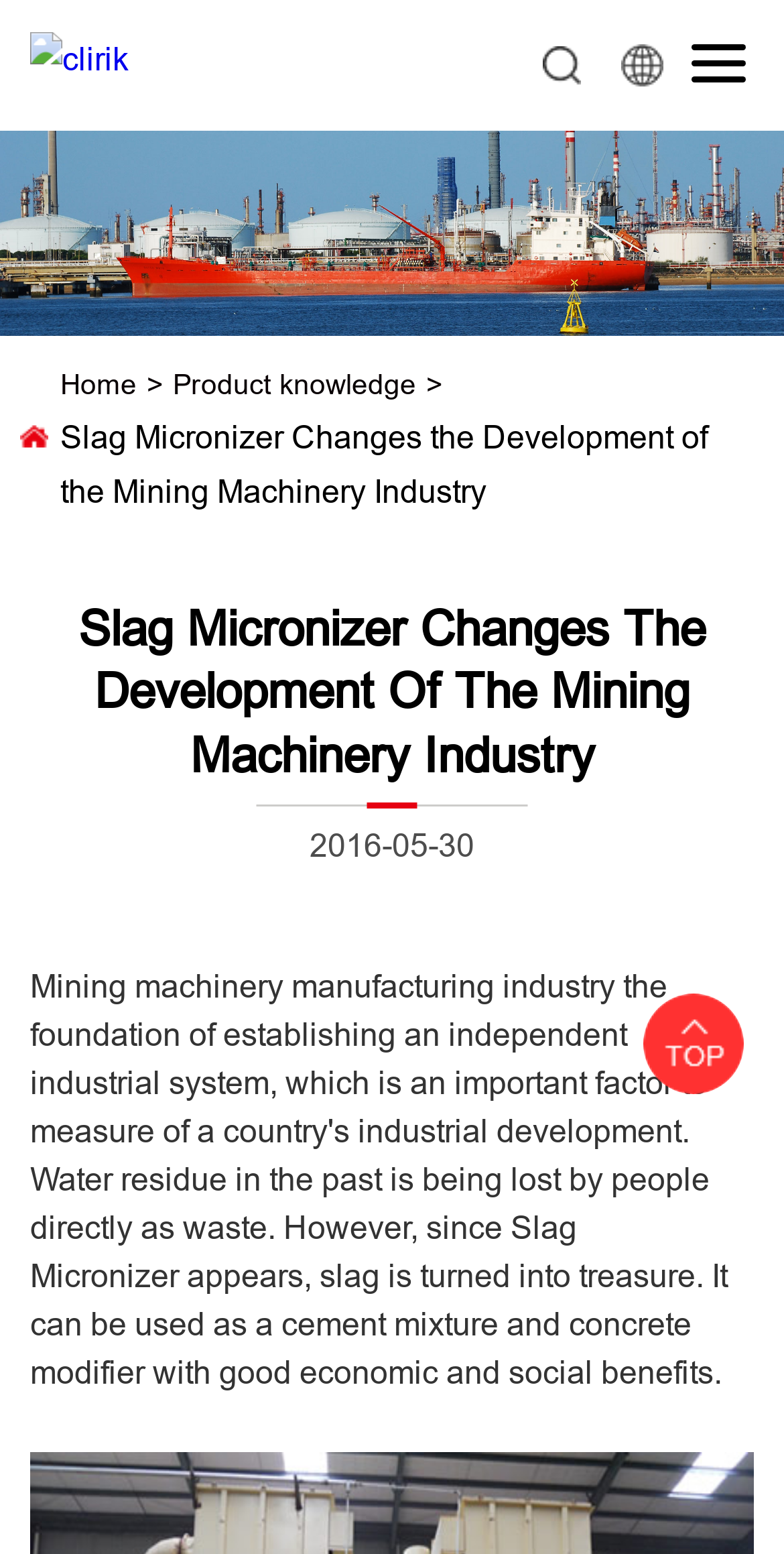Respond to the question below with a concise word or phrase:
How many navigation links are there?

3